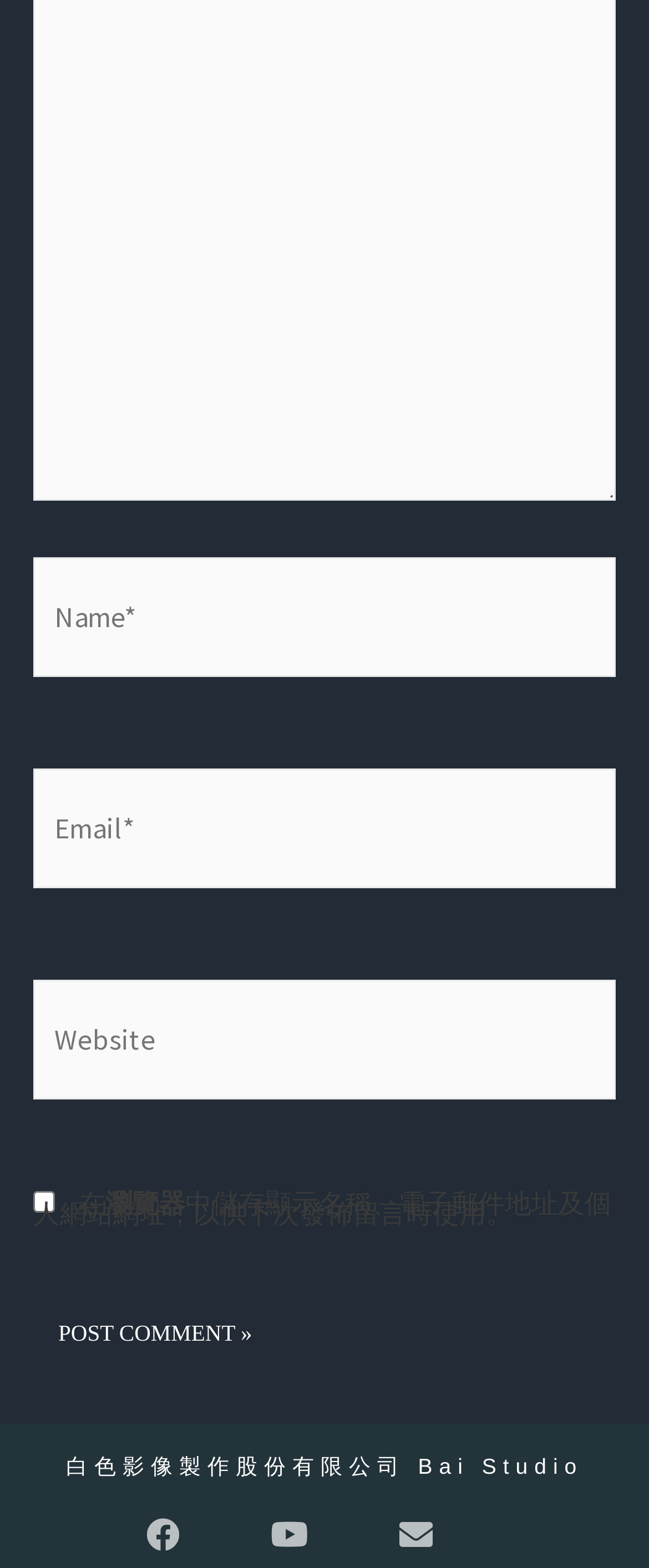Find and provide the bounding box coordinates for the UI element described here: "Facebook". The coordinates should be given as four float numbers between 0 and 1: [left, top, right, bottom].

[0.226, 0.969, 0.277, 0.99]